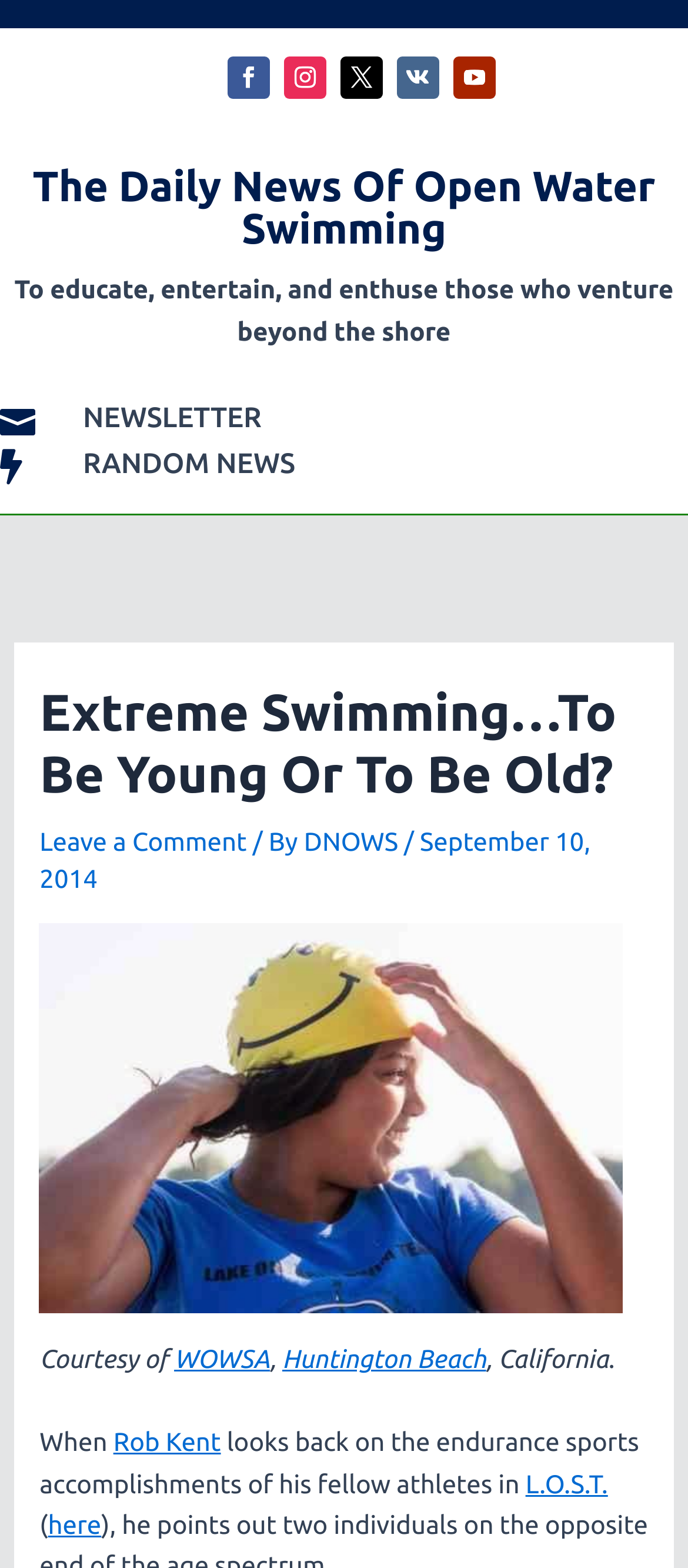Answer the following inquiry with a single word or phrase:
Who is the author of the article?

DNOWS